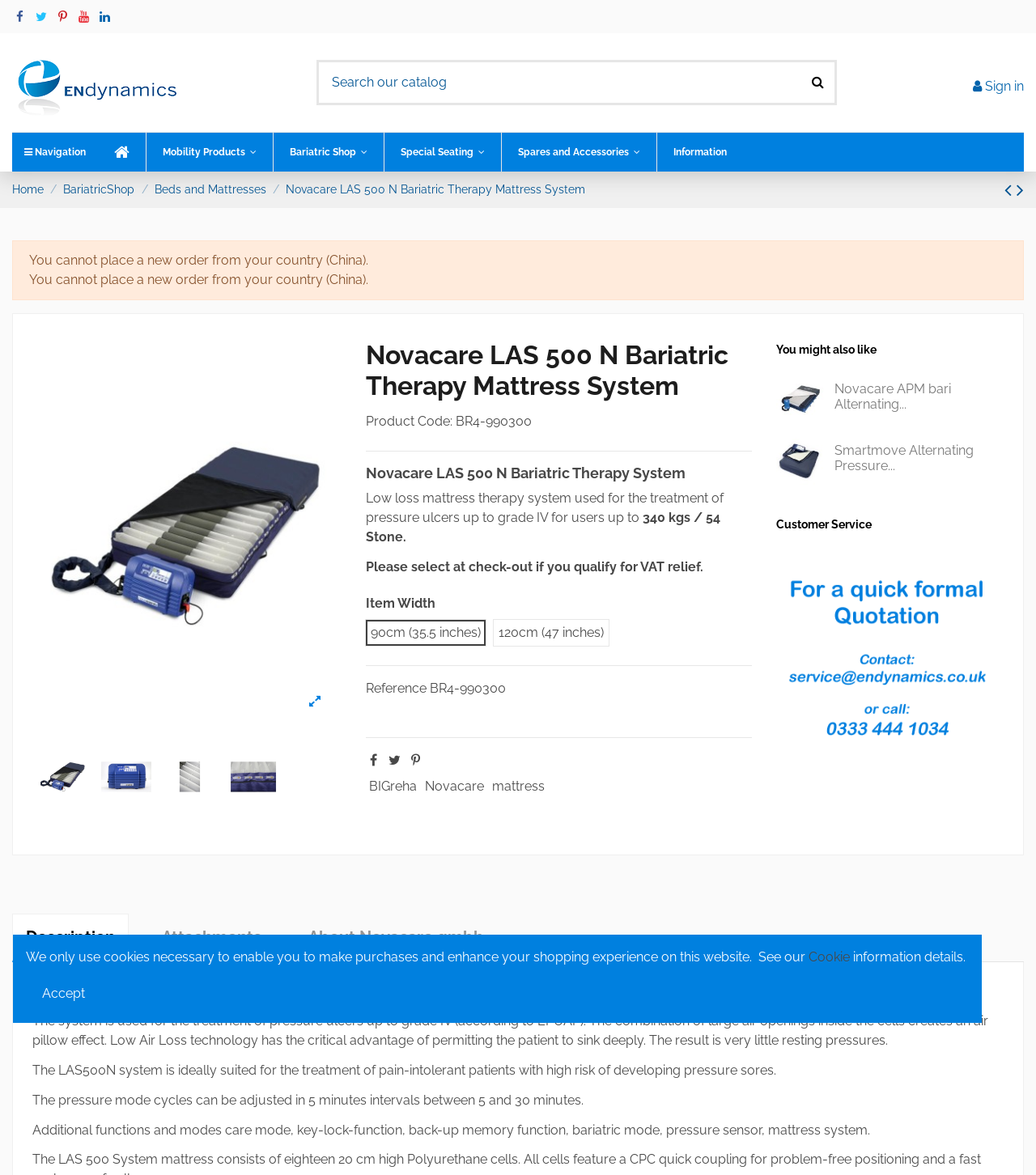Can you specify the bounding box coordinates of the area that needs to be clicked to fulfill the following instruction: "Search for art pieces"?

None